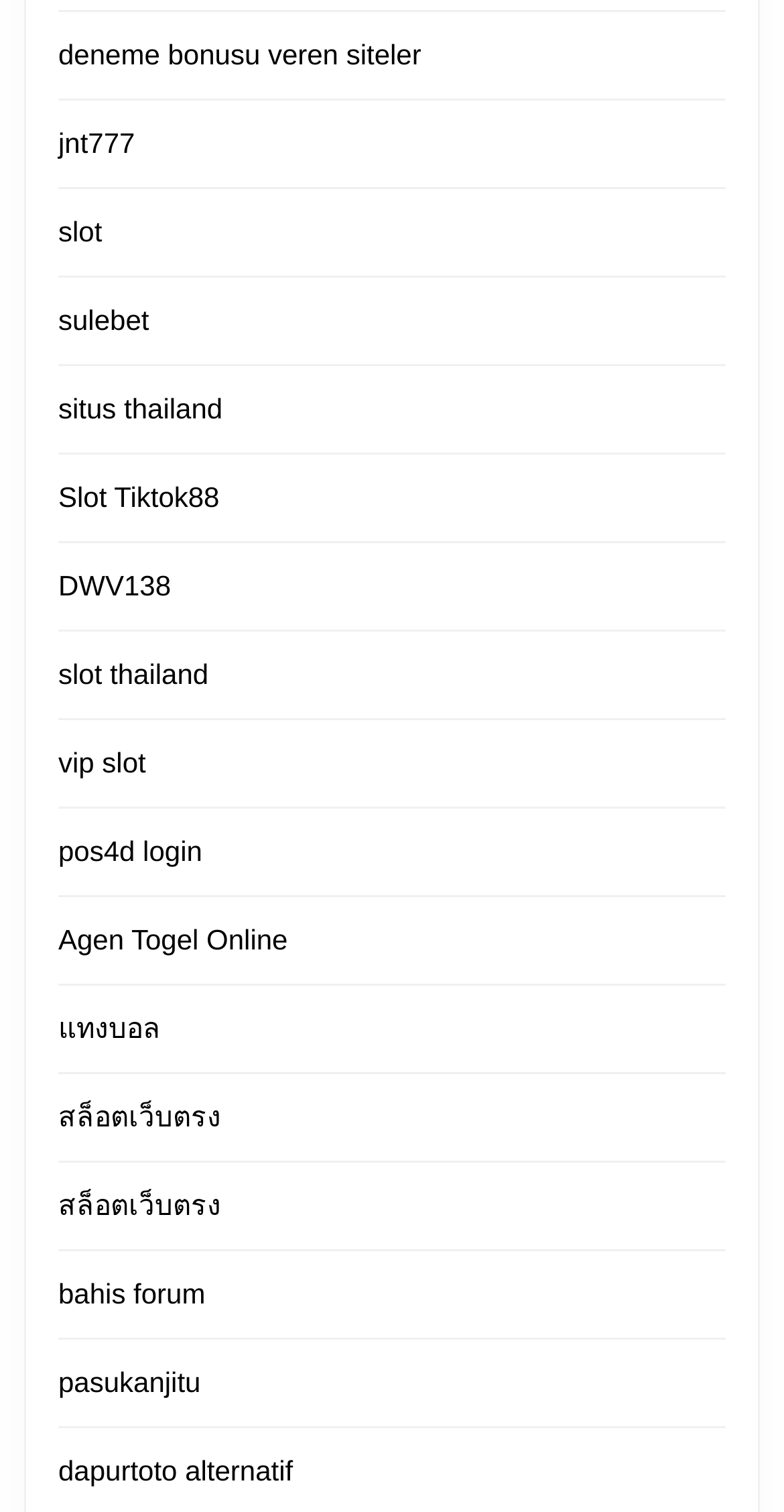What is the longest link text on the webpage?
From the image, respond using a single word or phrase.

Agen Togel Online